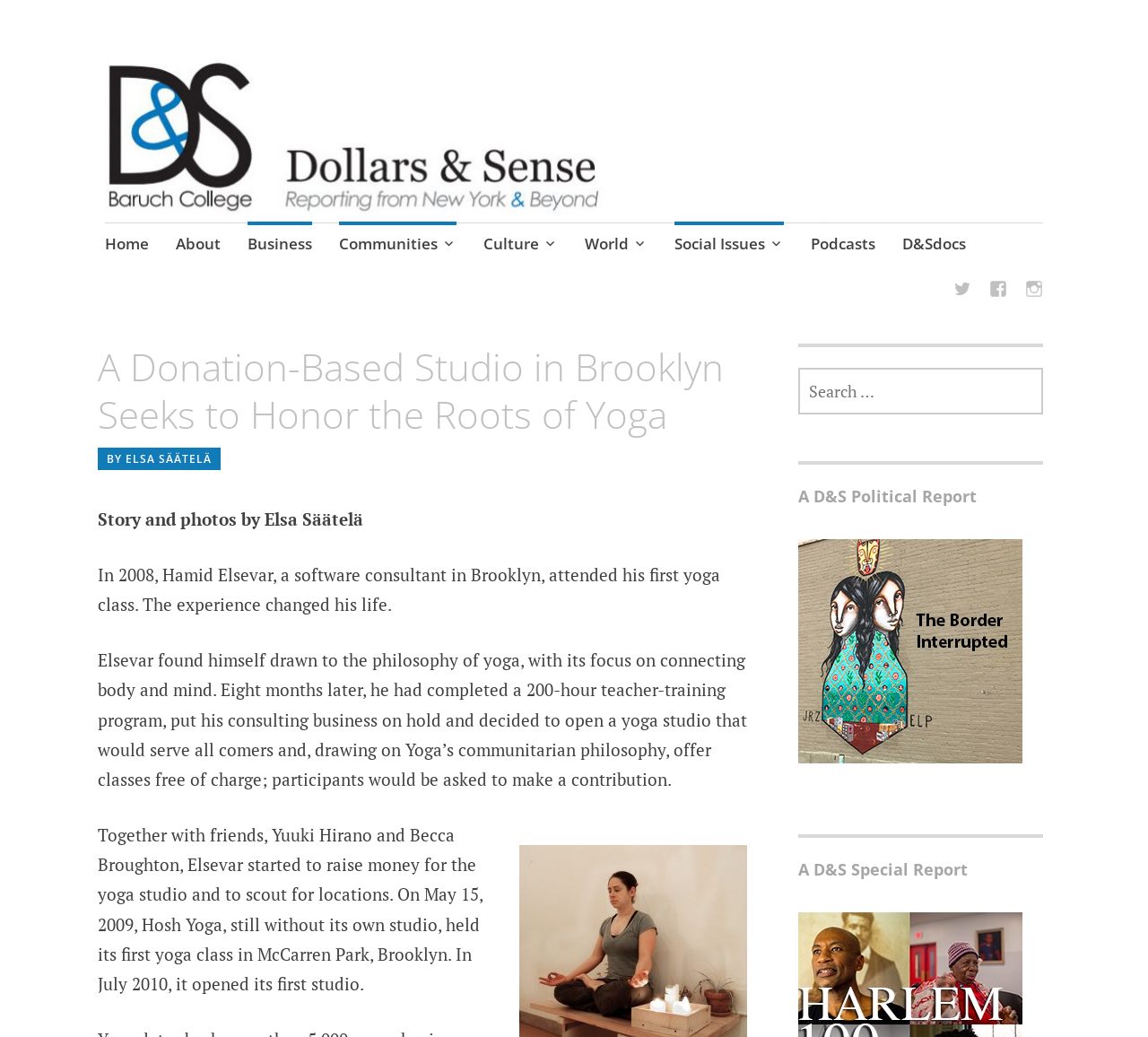Find the bounding box coordinates of the UI element according to this description: "parent_node: A D&S Political Report".

[0.695, 0.52, 0.909, 0.736]